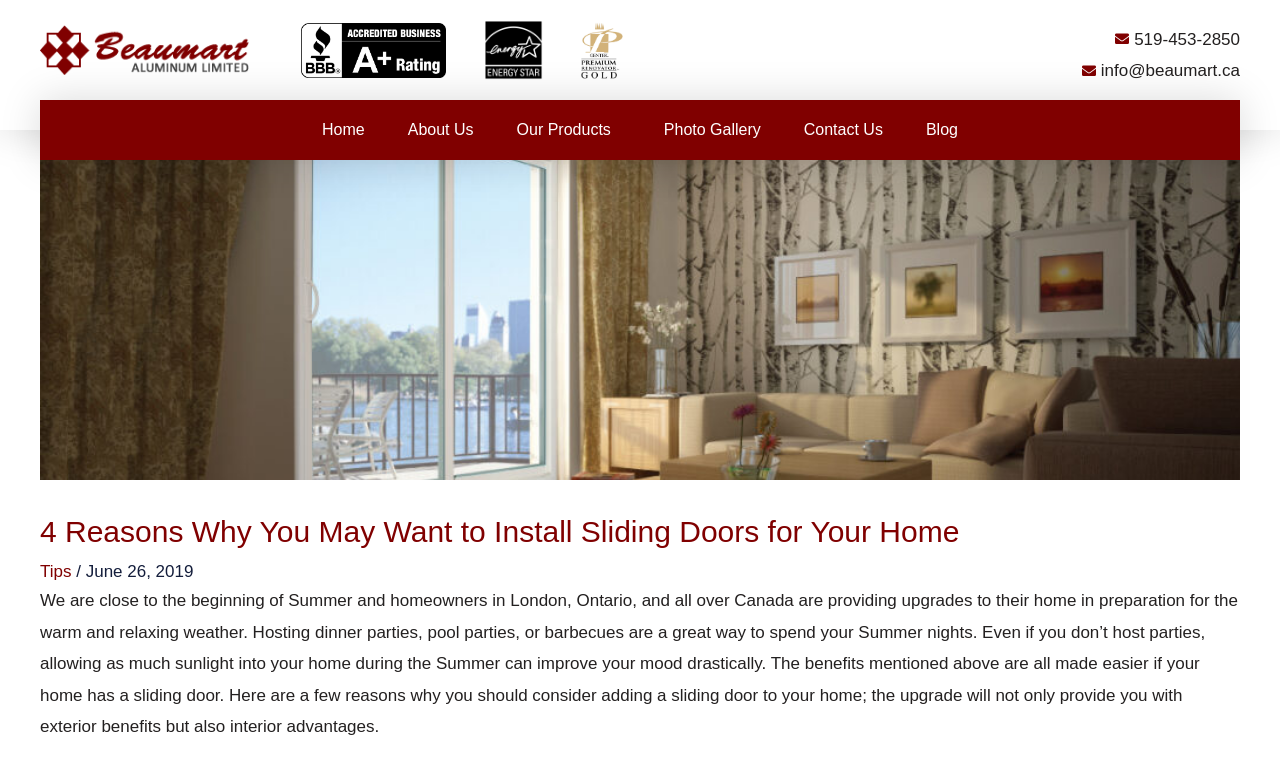Pinpoint the bounding box coordinates of the element that must be clicked to accomplish the following instruction: "learn about the company". The coordinates should be in the format of four float numbers between 0 and 1, i.e., [left, top, right, bottom].

[0.319, 0.132, 0.37, 0.212]